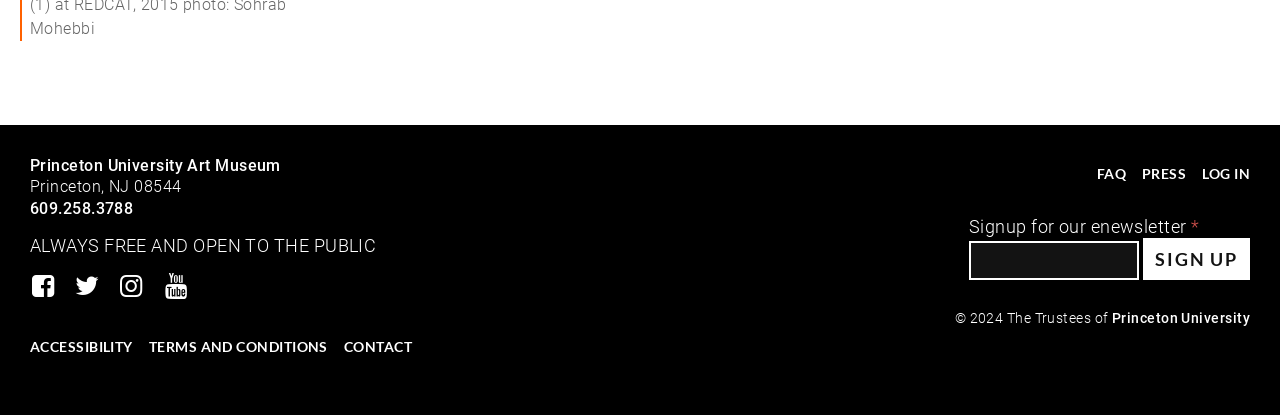Extract the bounding box of the UI element described as: "Princeton University Art Museum".

[0.023, 0.375, 0.219, 0.423]